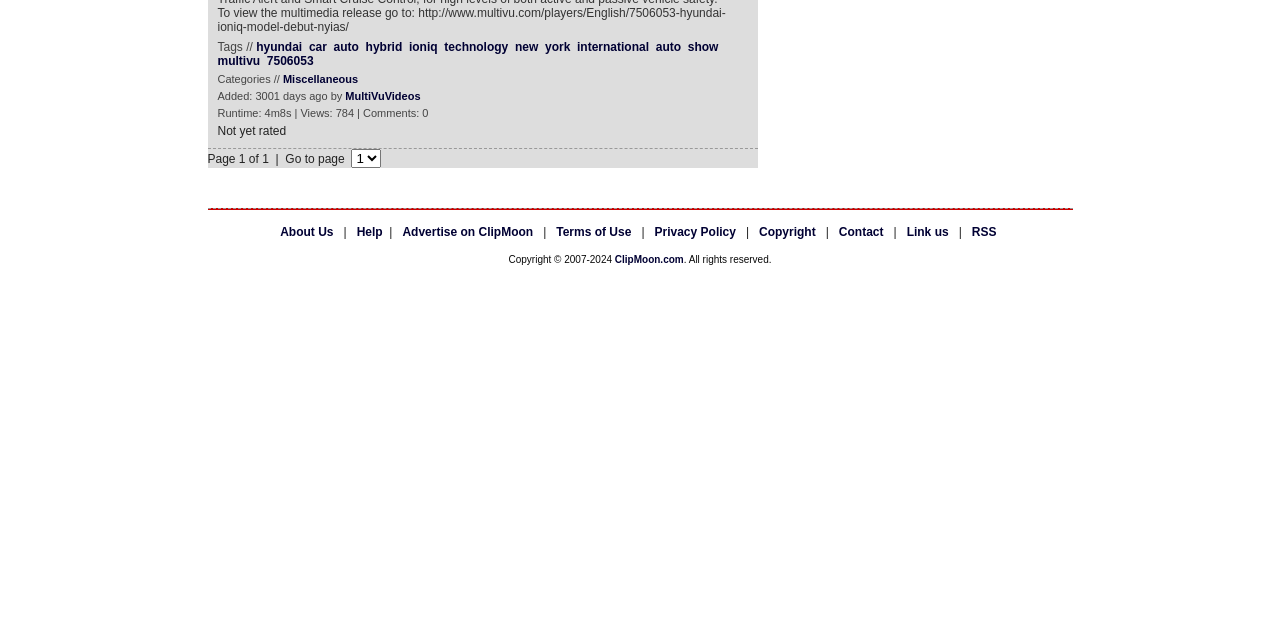Extract the bounding box coordinates for the UI element described as: "hyundai".

[0.2, 0.062, 0.236, 0.084]